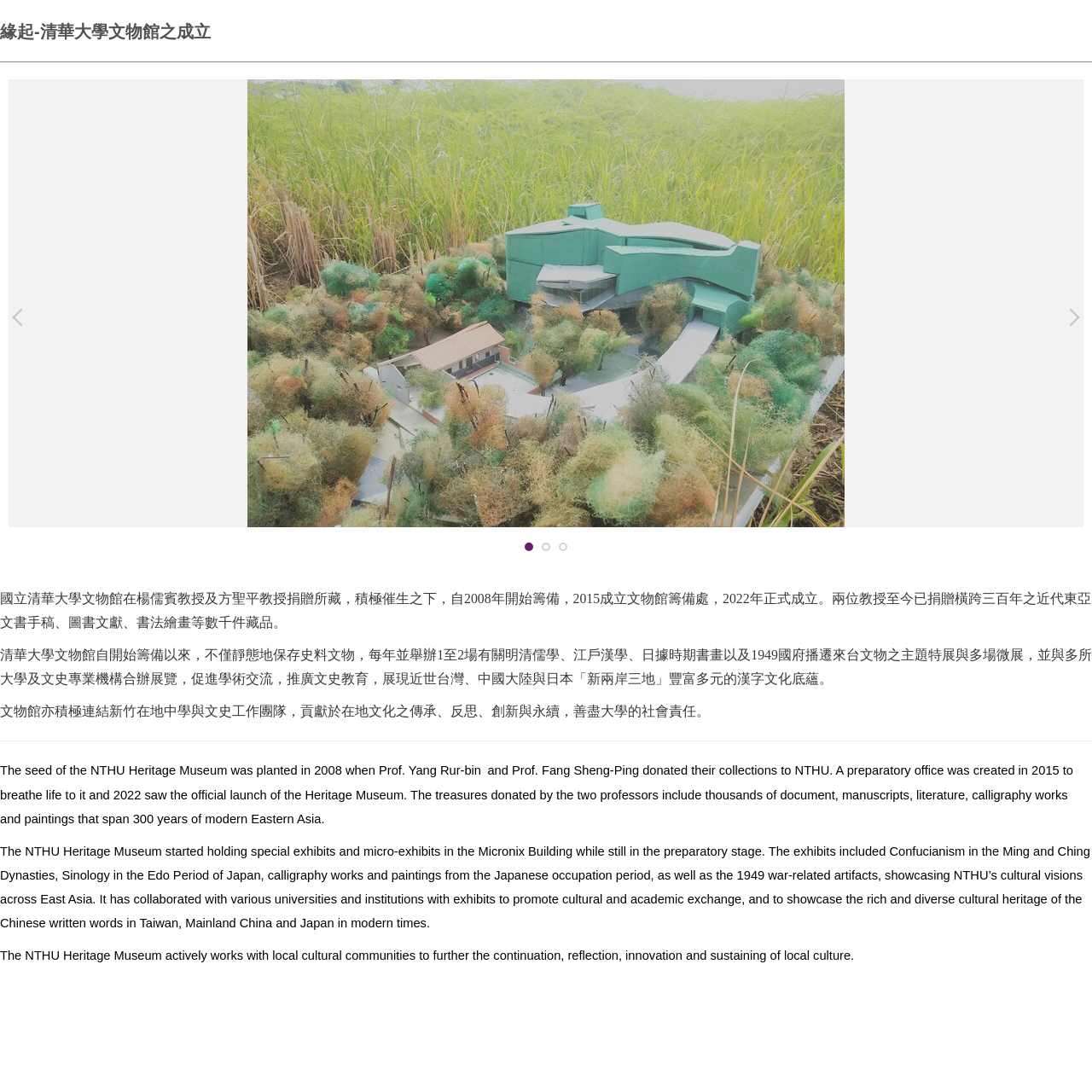What is the year the museum was officially launched?
Based on the image, respond with a single word or phrase.

2022